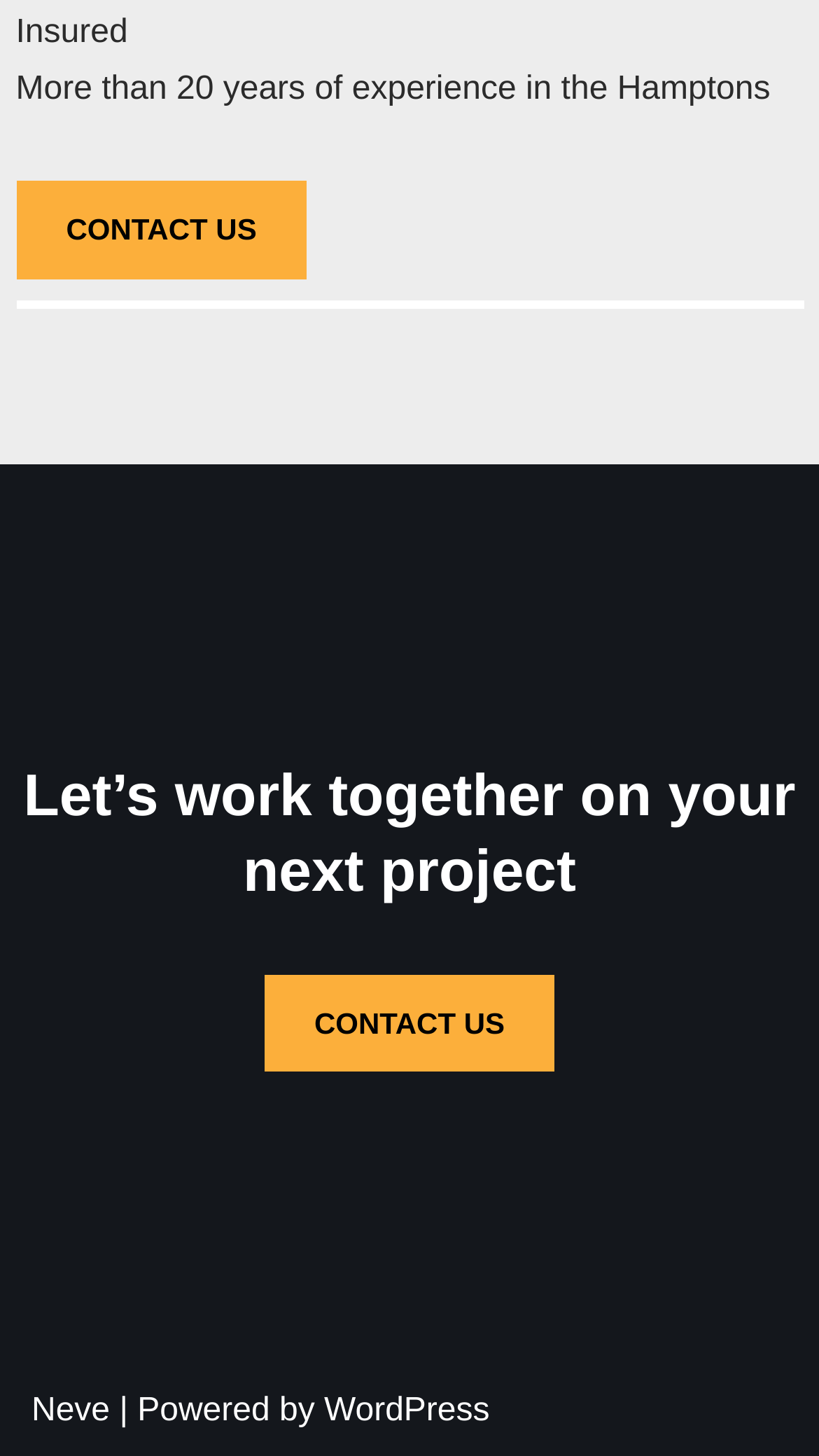What platform is the website built on?
Based on the visual content, answer with a single word or a brief phrase.

WordPress